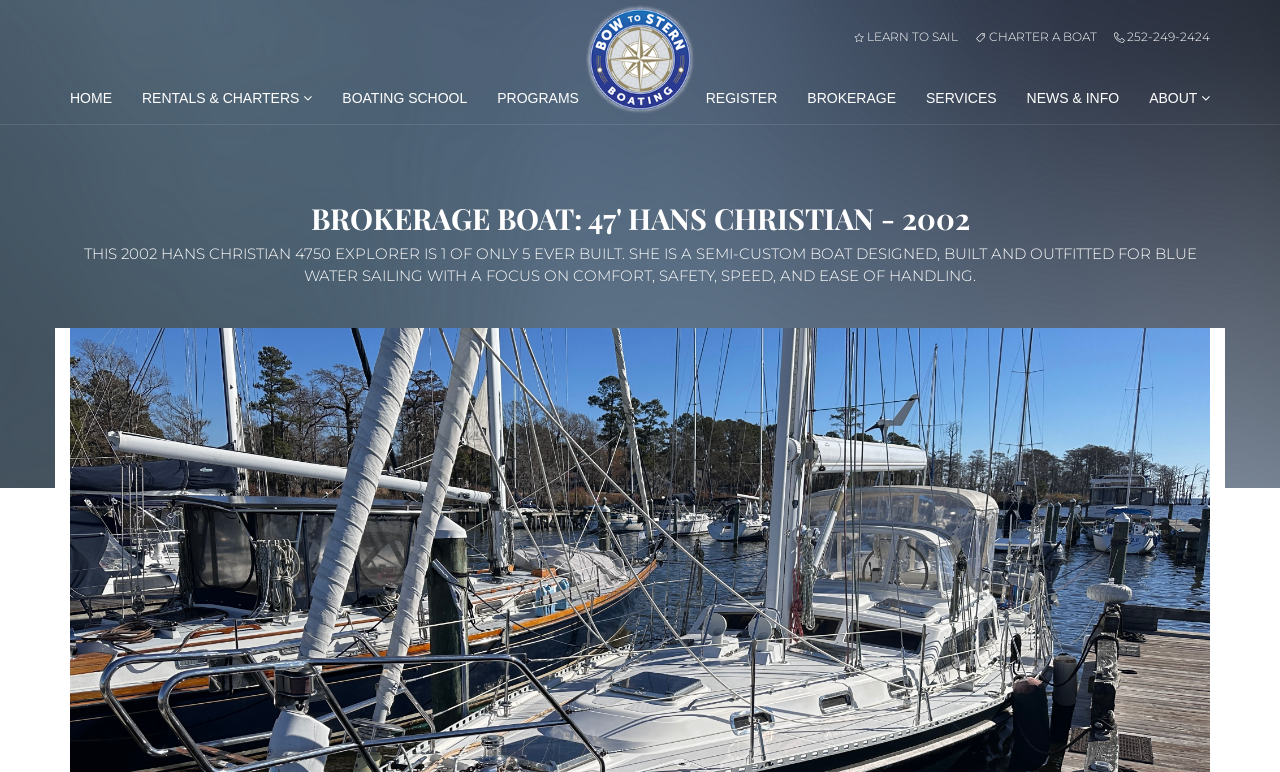Locate the bounding box of the UI element described in the following text: "Boating School".

[0.256, 0.094, 0.377, 0.16]